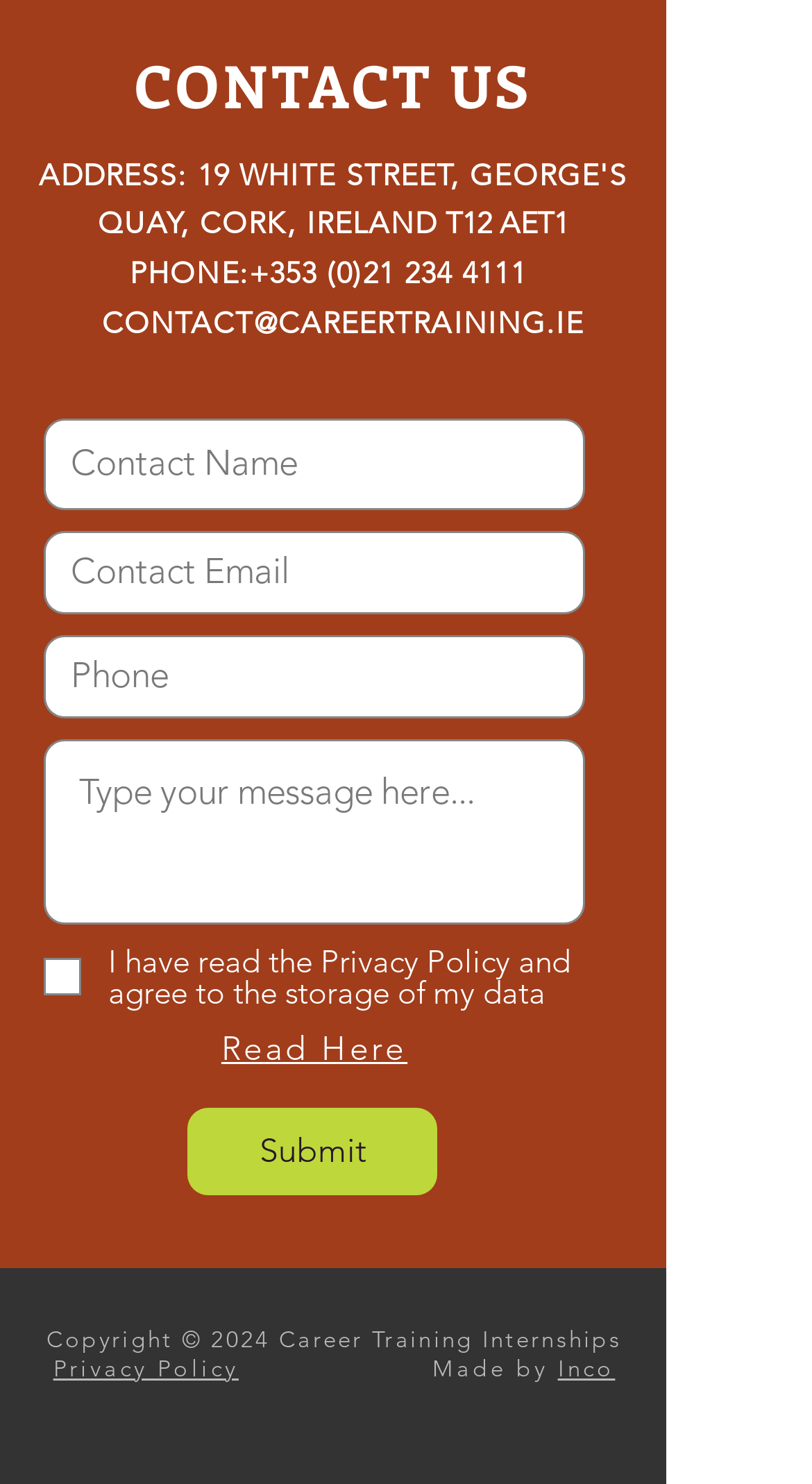Locate the bounding box coordinates of the clickable element to fulfill the following instruction: "print story in friendly view". Provide the coordinates as four float numbers between 0 and 1 in the format [left, top, right, bottom].

None